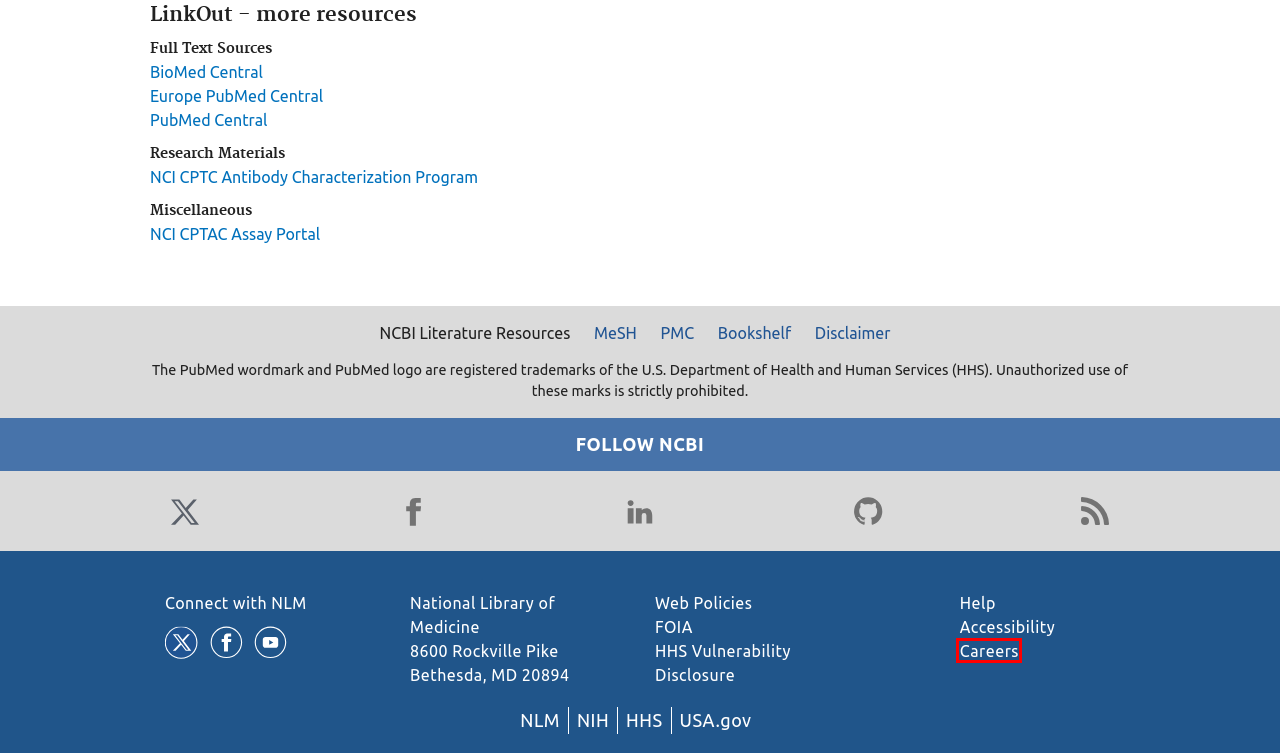A screenshot of a webpage is given with a red bounding box around a UI element. Choose the description that best matches the new webpage shown after clicking the element within the red bounding box. Here are the candidates:
A. Connect with NLM
B. Accessibility on the NLM Website
C. NLM Web Policies
D. Home - Books - NCBI
E. Careers @ NLM
F. Home - MeSH - NCBI
G. NLM Support Center
		 · NLM Customer Support Center
H. Home - PMC - NCBI

E